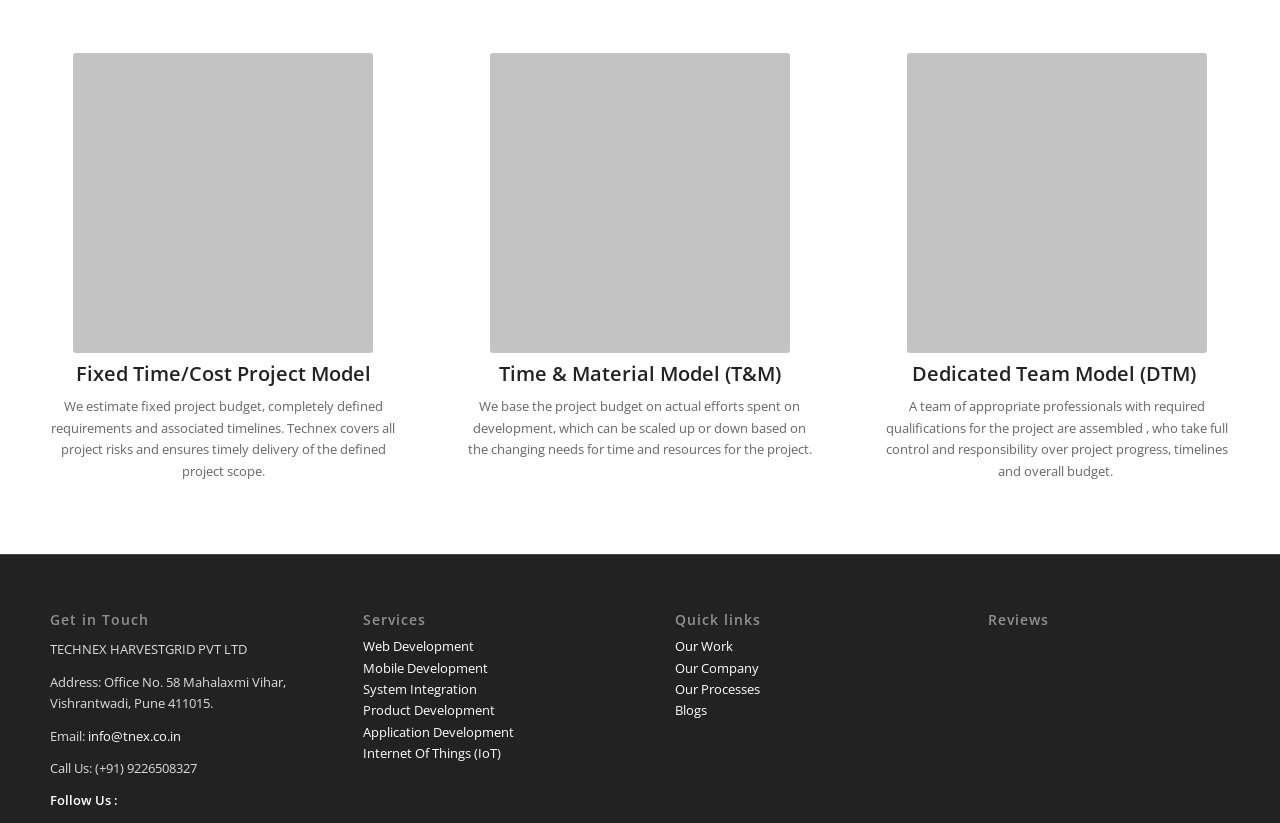Find the bounding box coordinates of the clickable element required to execute the following instruction: "Click on the 'info@tnex.co.in' email link". Provide the coordinates as four float numbers between 0 and 1, i.e., [left, top, right, bottom].

[0.069, 0.882, 0.141, 0.904]